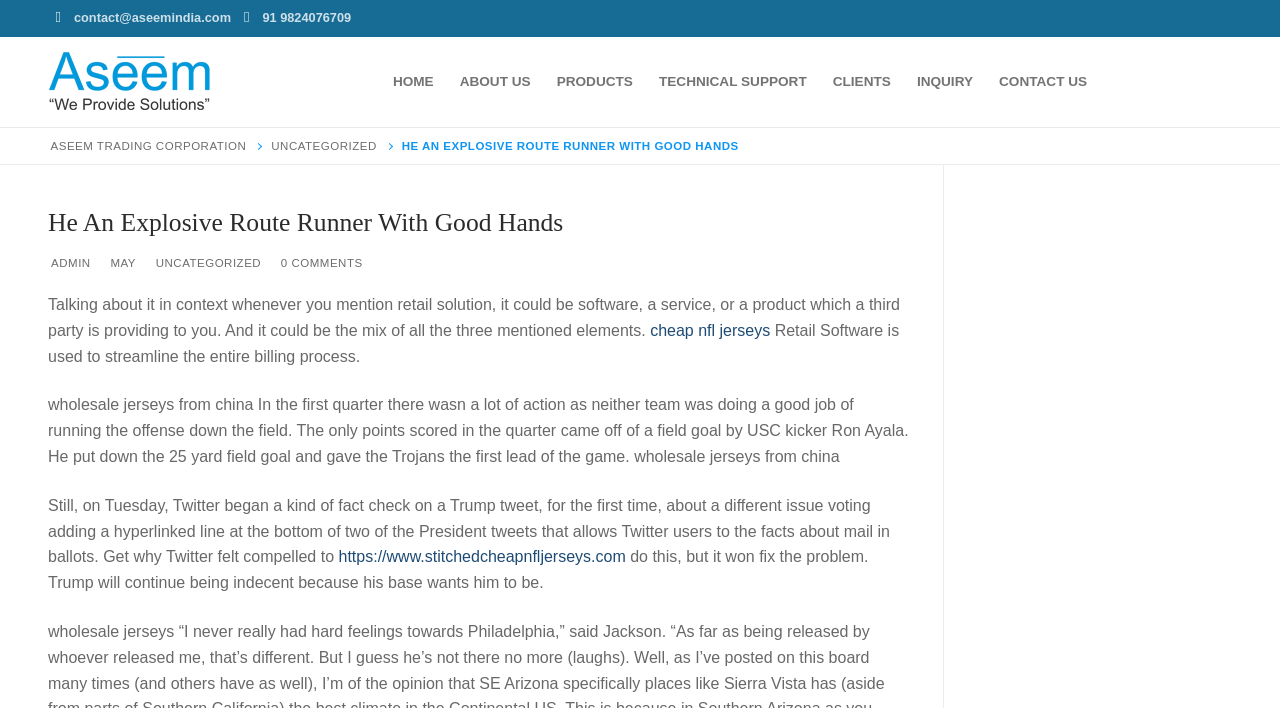Specify the bounding box coordinates for the region that must be clicked to perform the given instruction: "Search for something".

[0.219, 0.303, 0.781, 0.357]